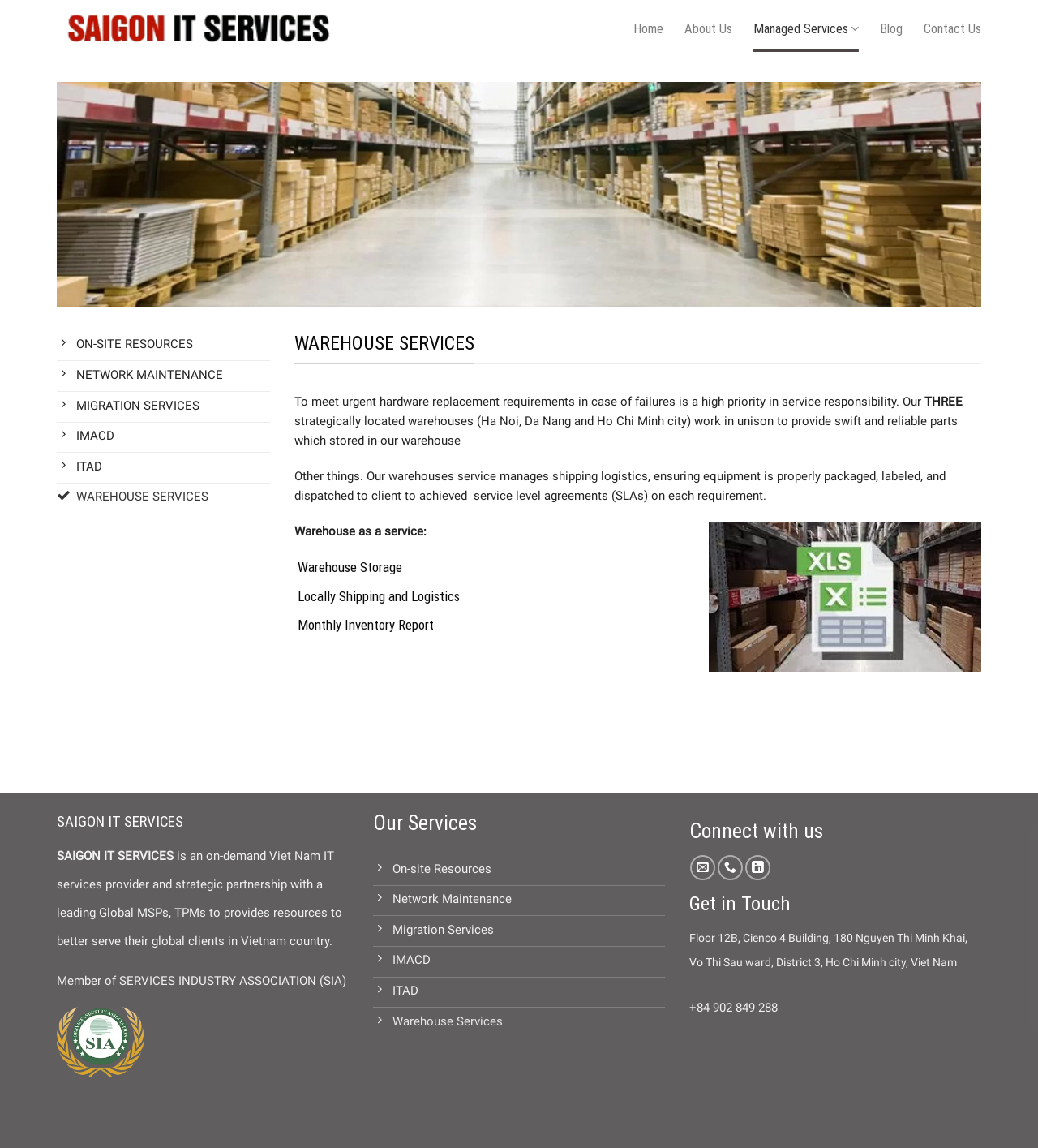Pinpoint the bounding box coordinates of the element you need to click to execute the following instruction: "Click on Send us an email". The bounding box should be represented by four float numbers between 0 and 1, in the format [left, top, right, bottom].

[0.665, 0.745, 0.689, 0.767]